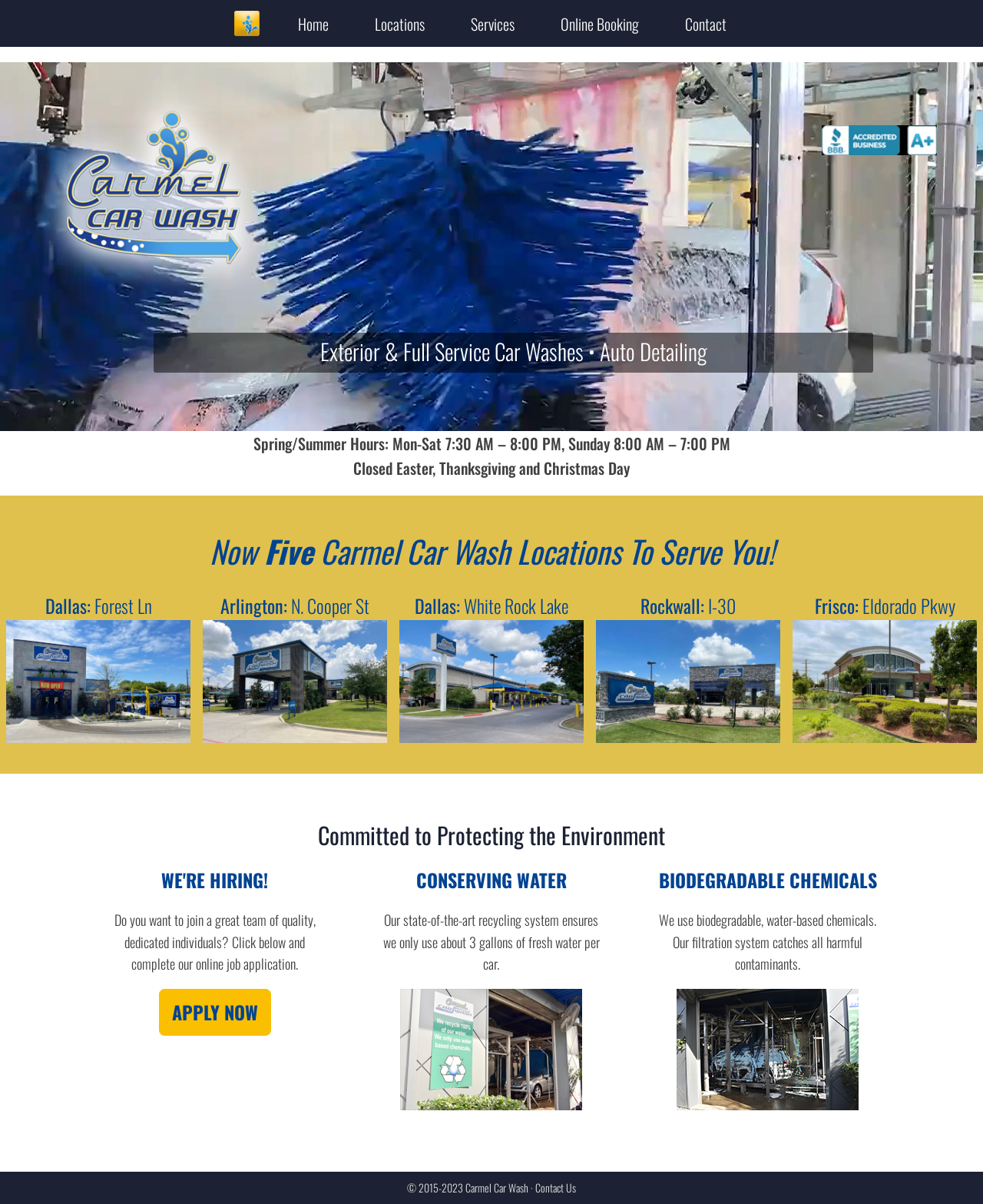What can I do if I want to join the Carmel Car Wash team?
Using the picture, provide a one-word or short phrase answer.

Click 'APPLY NOW'